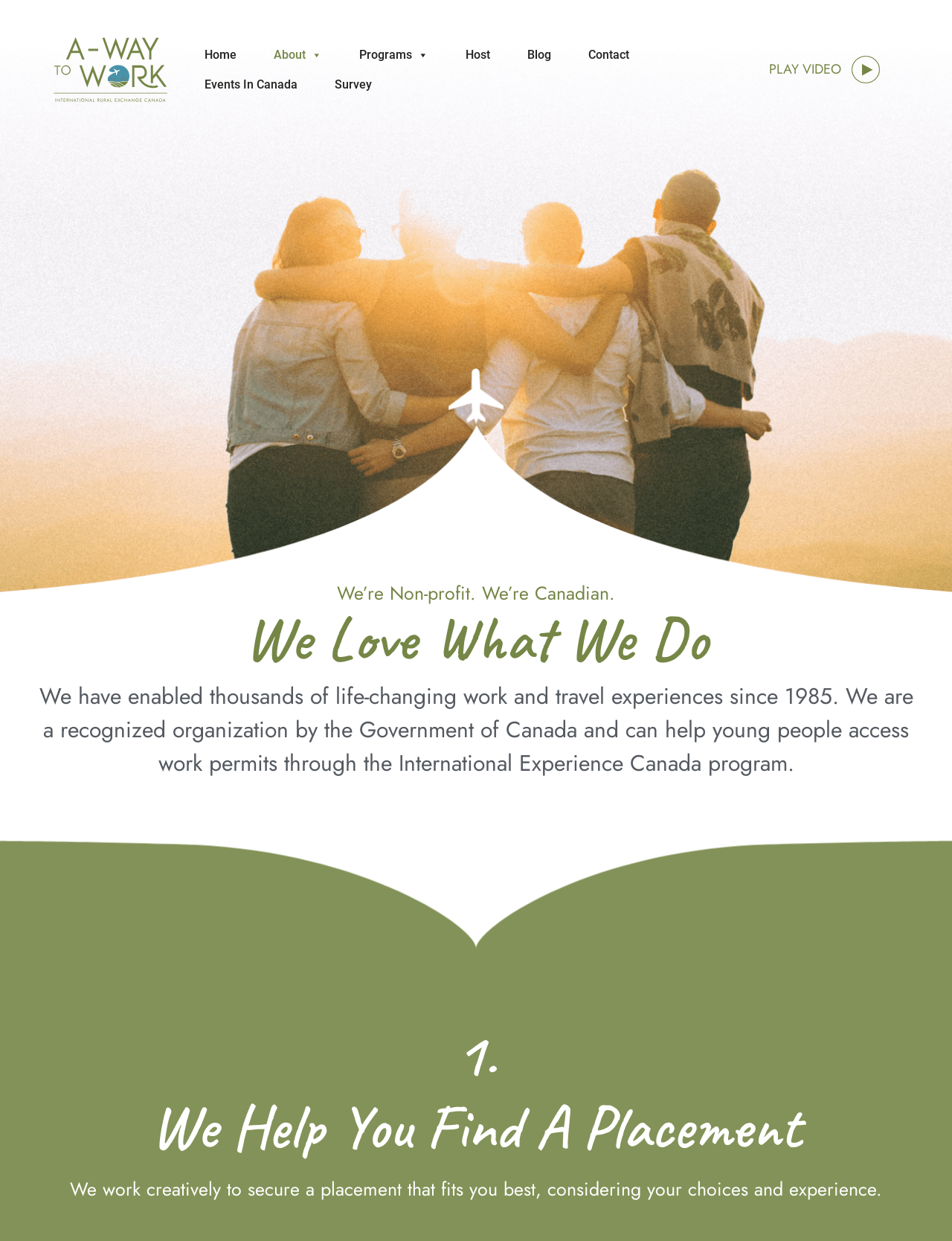Given the element description Events In Canada, predict the bounding box coordinates for the UI element in the webpage screenshot. The format should be (top-left x, top-left y, bottom-right x, bottom-right y), and the values should be between 0 and 1.

[0.192, 0.056, 0.328, 0.08]